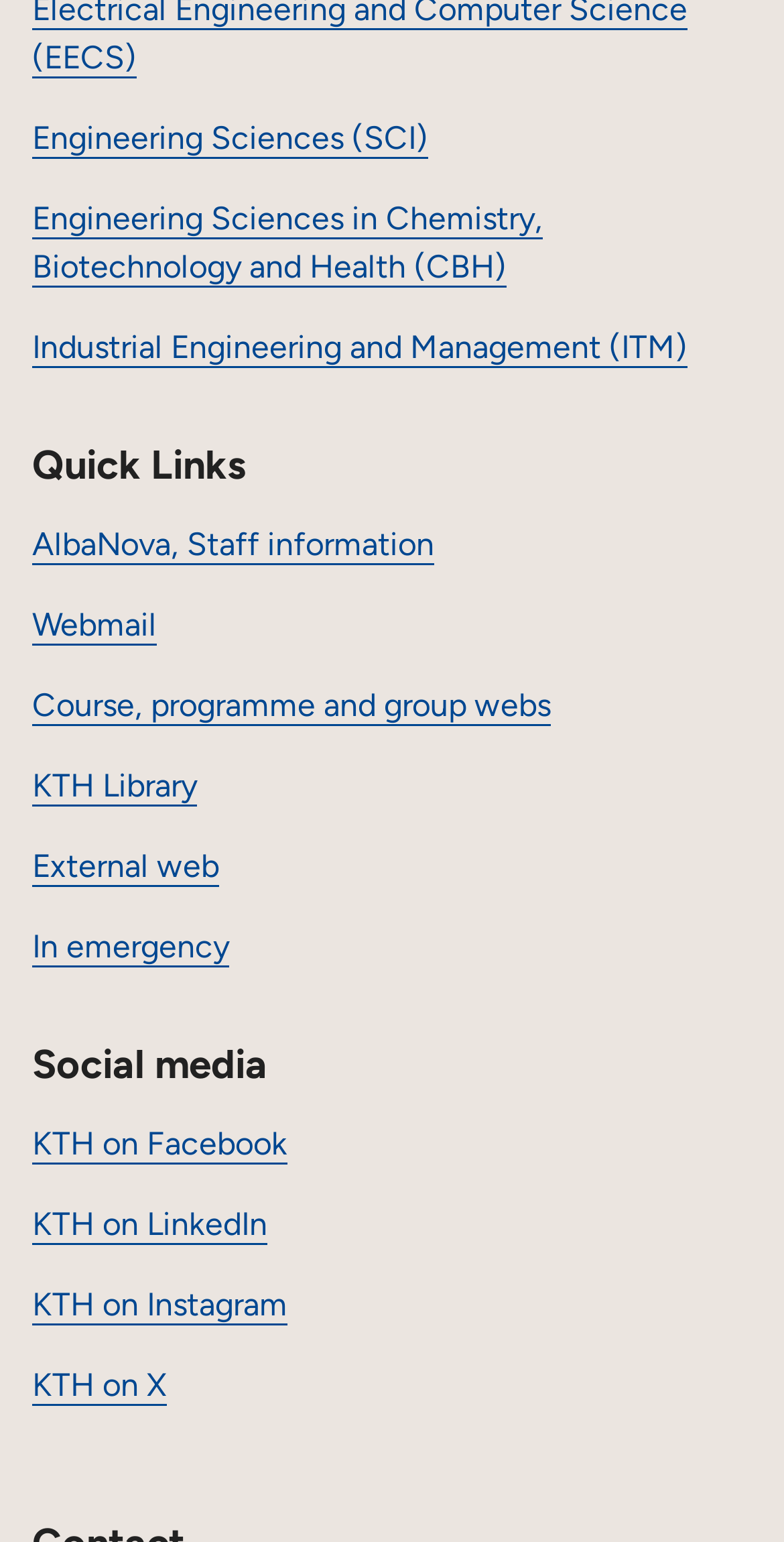Determine the bounding box coordinates of the section I need to click to execute the following instruction: "Access Staff information". Provide the coordinates as four float numbers between 0 and 1, i.e., [left, top, right, bottom].

[0.041, 0.34, 0.554, 0.365]